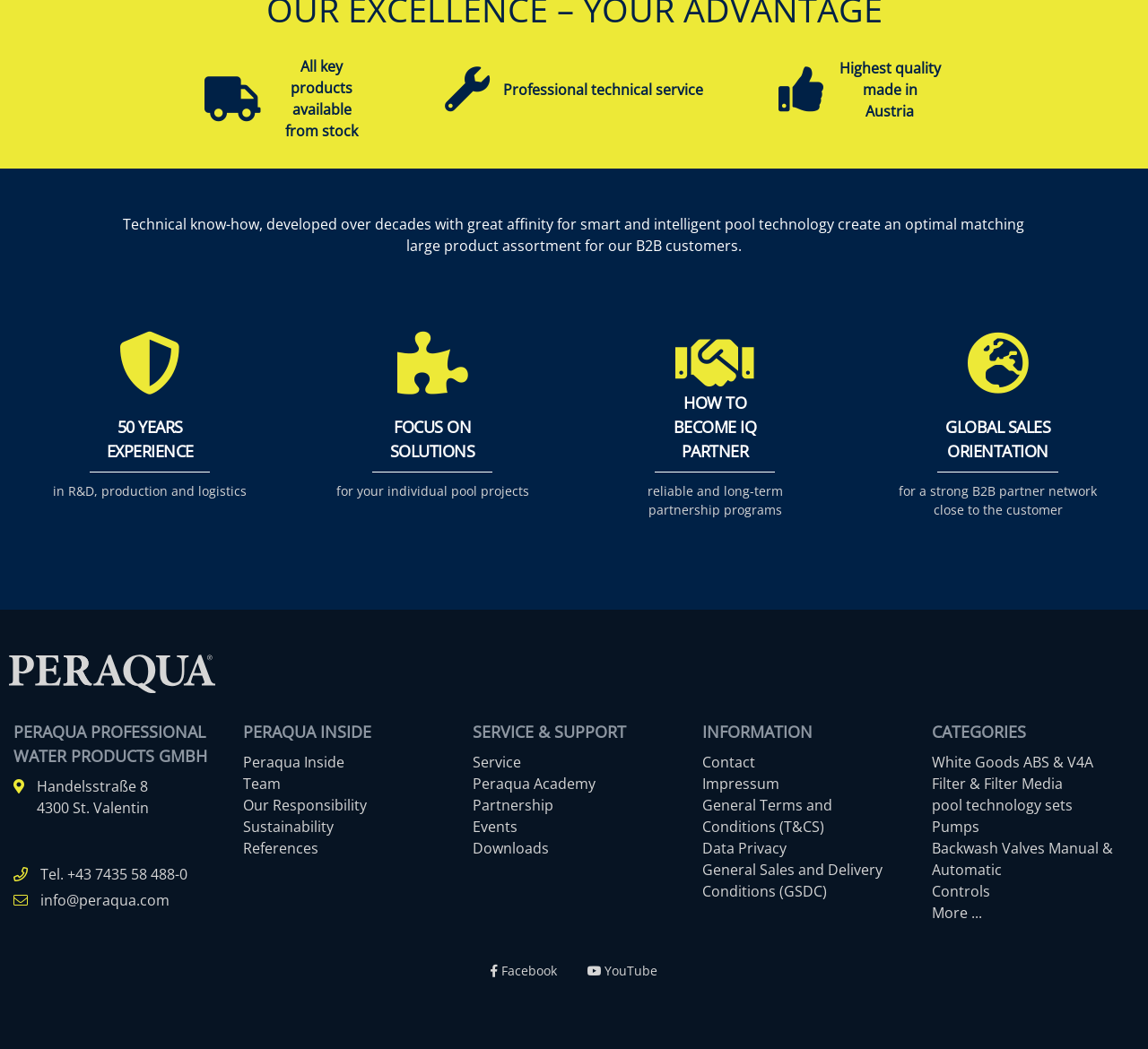Find the bounding box coordinates for the area that must be clicked to perform this action: "Click on the 'Peraqua Inside' link".

[0.212, 0.717, 0.3, 0.736]